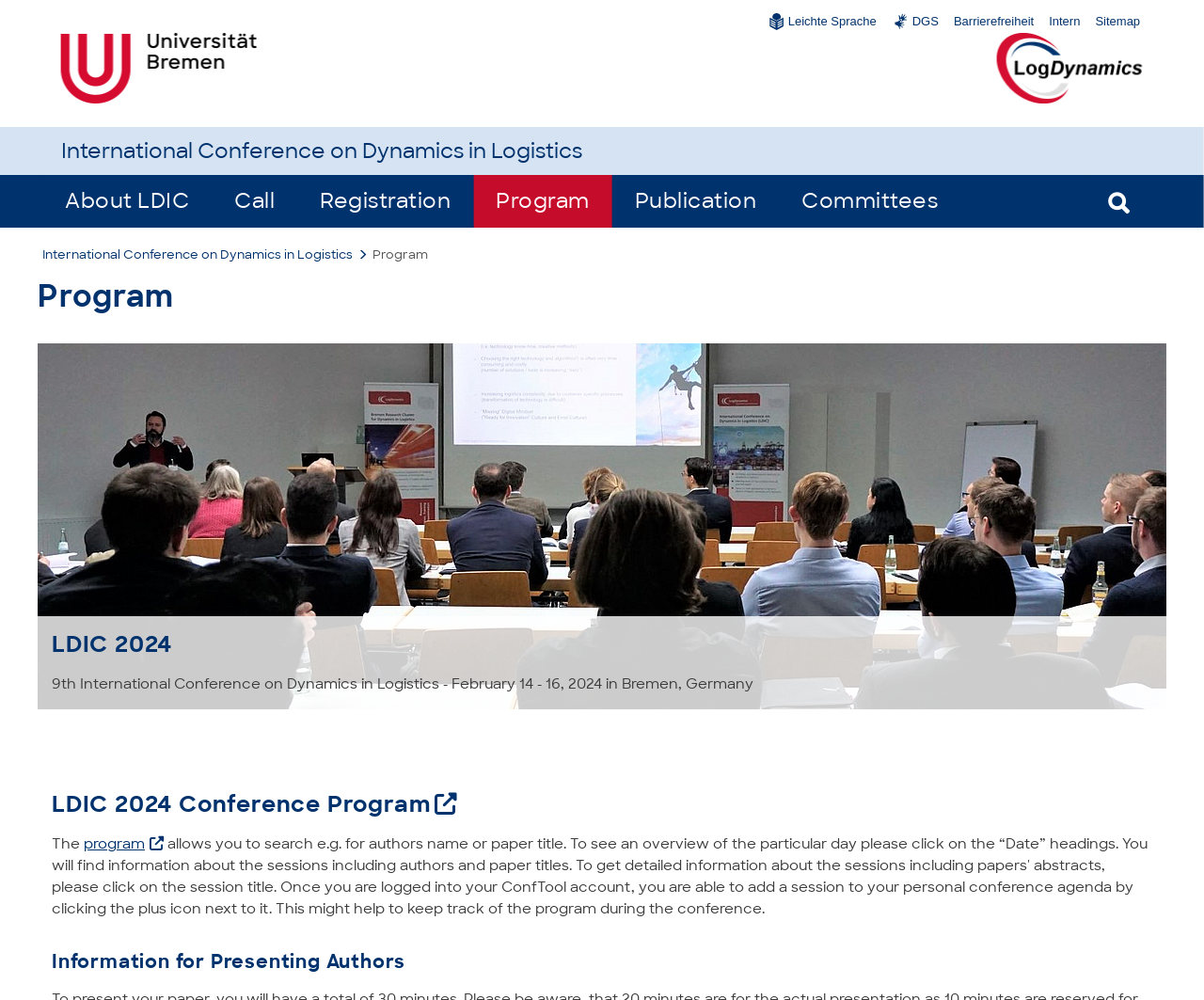How many buttons are there in the top navigation bar?
Refer to the image and give a detailed answer to the query.

I counted the number of buttons in the top navigation bar, which are 'Suche' and 'Zur Startseite', and found that there are 2 buttons in total.